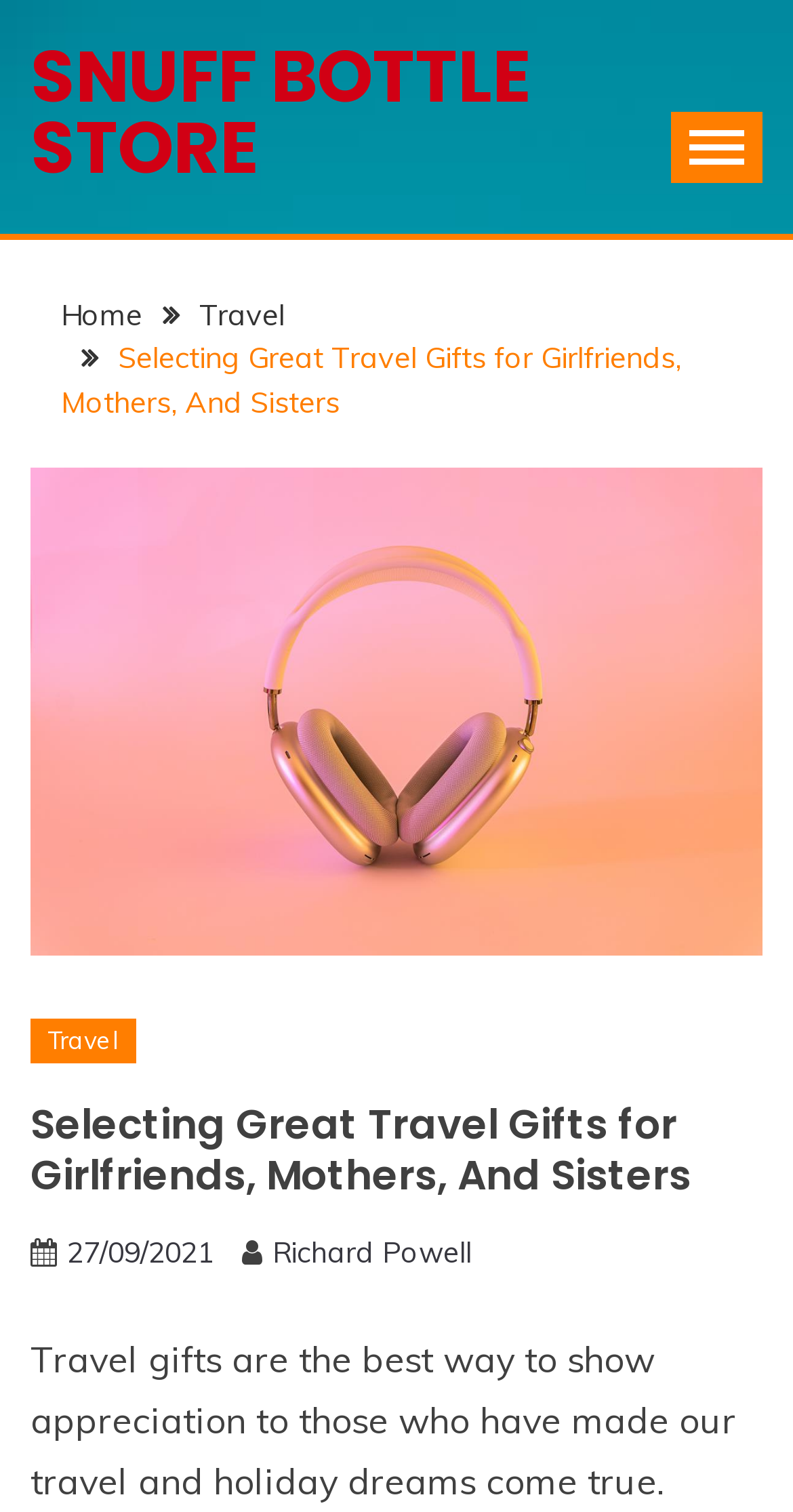Please determine the bounding box coordinates for the element that should be clicked to follow these instructions: "visit author's page".

[0.344, 0.816, 0.595, 0.84]